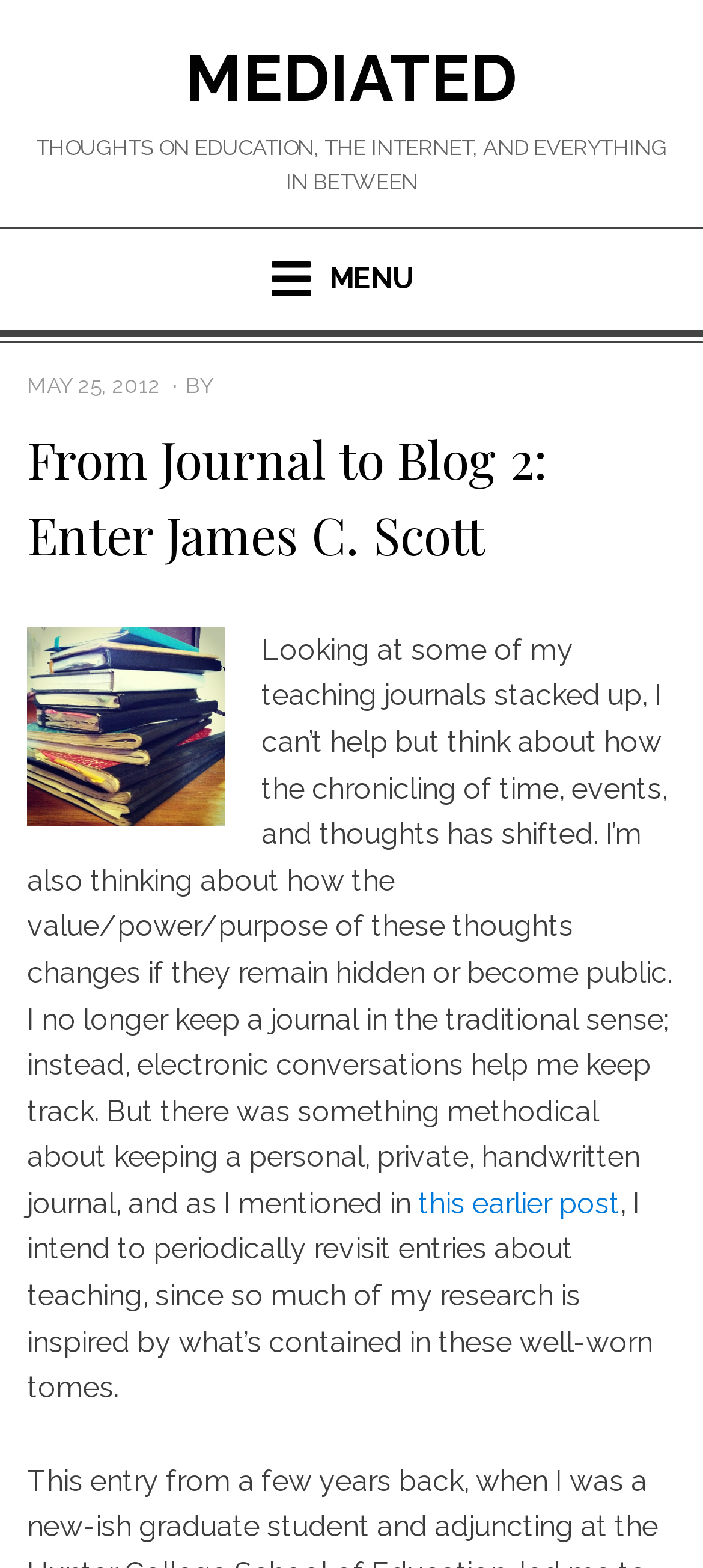What is the purpose of the blog post?
Could you please answer the question thoroughly and with as much detail as possible?

The blog post discusses the shift from traditional journaling to blogging, and the author's thoughts on the value and purpose of these reflections, indicating that the purpose of the post is to reflect on journaling and blogging.